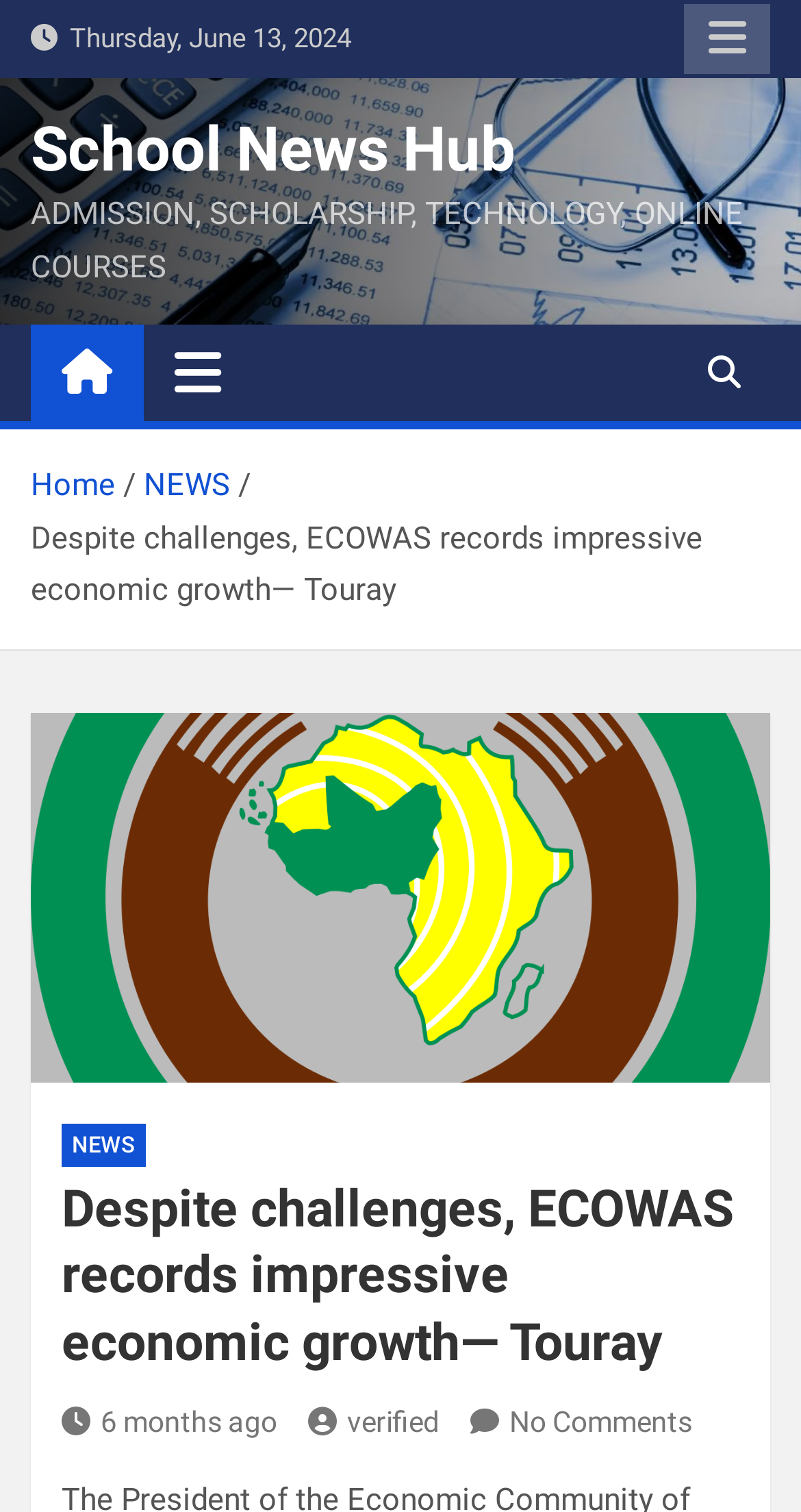Summarize the webpage in an elaborate manner.

The webpage appears to be a news article page from School News Hub. At the top left, there is a date "Thursday, June 13, 2024". On the top right, there is a responsive menu button and a button with a search icon. Below the date, the website's title "School News Hub" is displayed prominently, with a link to the homepage. 

Underneath the title, there are several categories listed, including "ADMISSION, SCHOLARSHIP, TECHNOLOGY, ONLINE COURSES". A navigation menu with breadcrumbs is located below, showing the path "Home > NEWS". The main article title "Despite challenges, ECOWAS records impressive economic growth— Touray" is displayed below the breadcrumbs. 

To the right of the article title, there is a figure, likely an image related to the article. The article content is not explicitly described in the accessibility tree, but it is likely to be a news article discussing ECOWAS's economic growth. 

At the bottom of the page, there are several links, including one to the "NEWS" section, and three links with icons, indicating the article's age, verification status, and the number of comments.